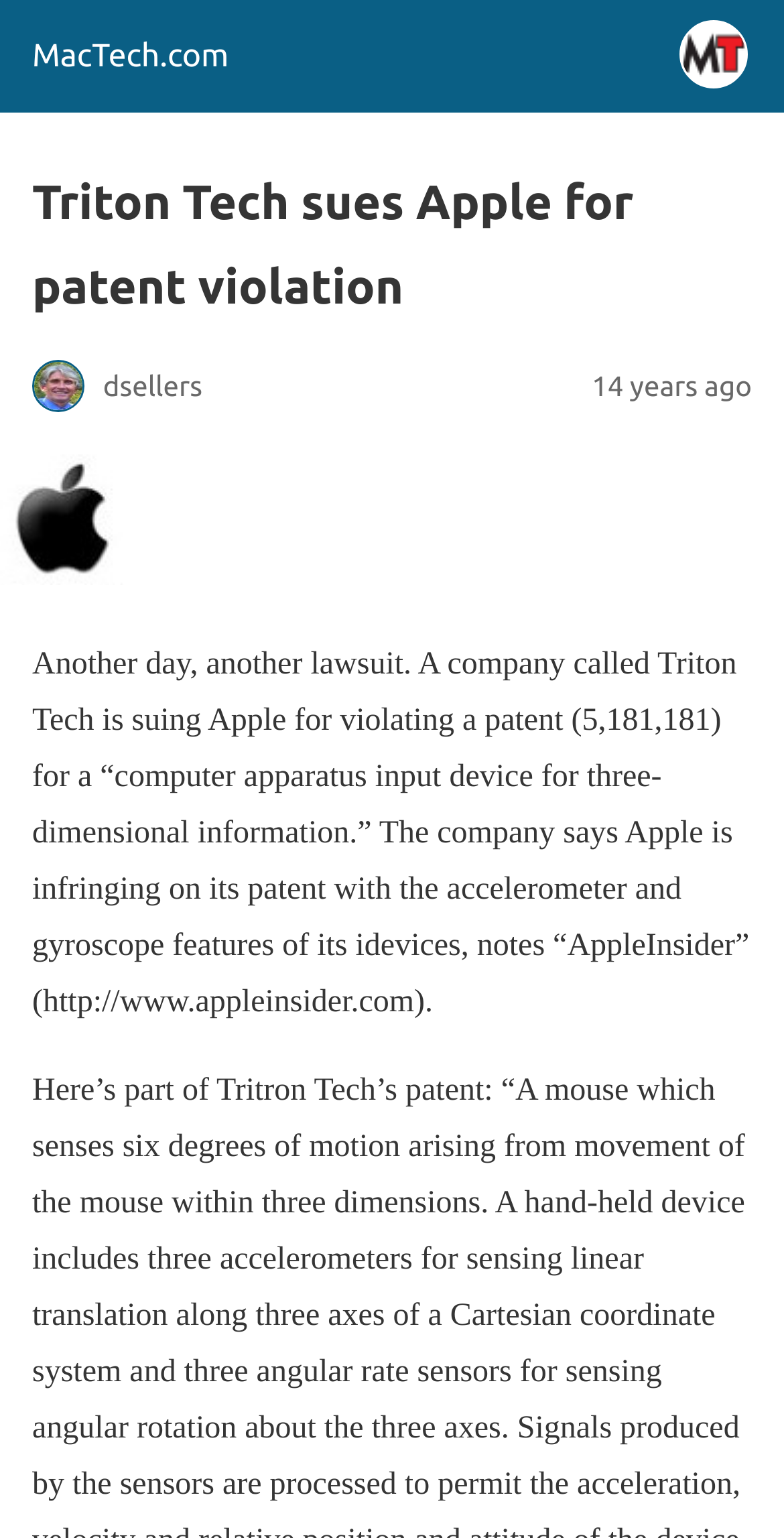How old is the article?
Refer to the screenshot and answer in one word or phrase.

14 years